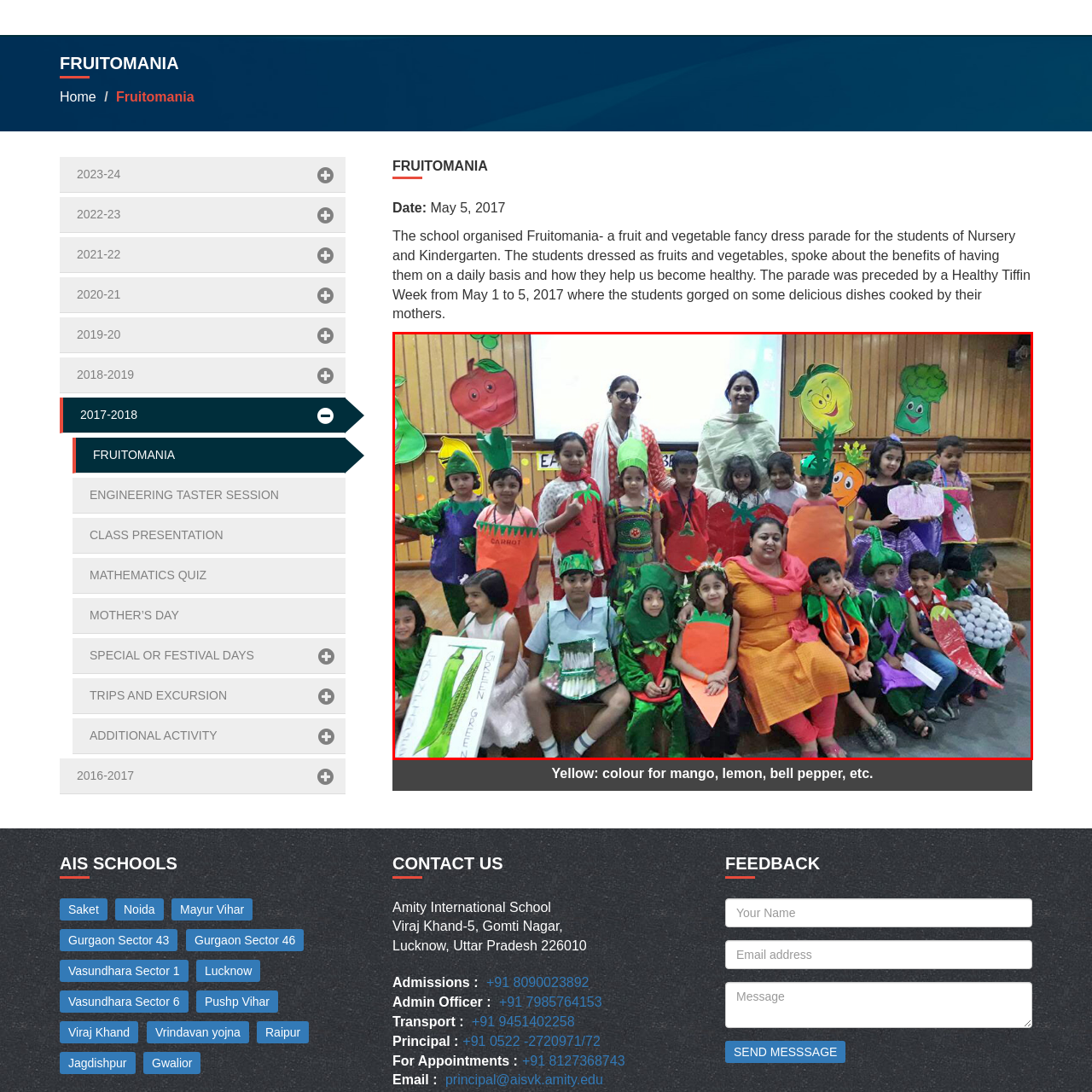Examine the red-bounded region in the image and describe it in detail.

The image captures a vibrant moment from "Fruitomania," a festive fancy dress parade organized by a school on May 5, 2017. The parade features young students from Nursery and Kindergarten dressed as various fruits and vegetables, showcasing creativity and enthusiasm. In the center, two educators proudly join the children, who are adorned in colorful costumes representing tomatoes, carrots, strawberries, and more. The backdrop is decorated with playful fruit-themed cutouts, enhancing the cheerful atmosphere. This event not only celebrates healthy eating but also encourages students to learn about the benefits of fruits and vegetables in a fun and engaging manner. The activity was part of a broader initiative, beginning with a Healthy Tiffin Week earlier that month, where children enjoyed nutritious meals prepared by their mothers.